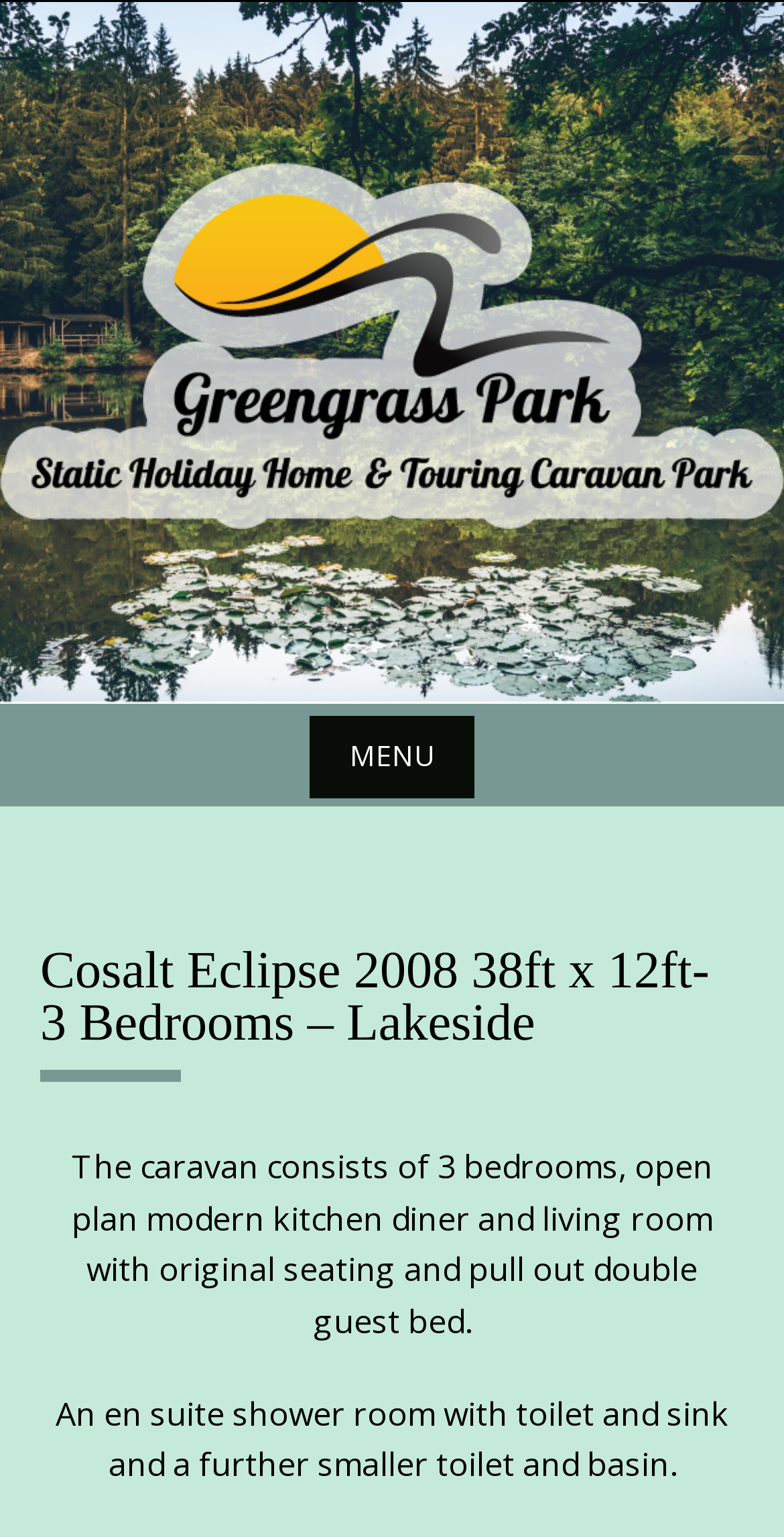Based on the image, please respond to the question with as much detail as possible:
Is there a guest bed in the living room?

The question can be answered by reading the text description on the webpage, which states 'The caravan consists of 3 bedrooms, open plan modern kitchen diner and living room with original seating and pull out double guest bed.'